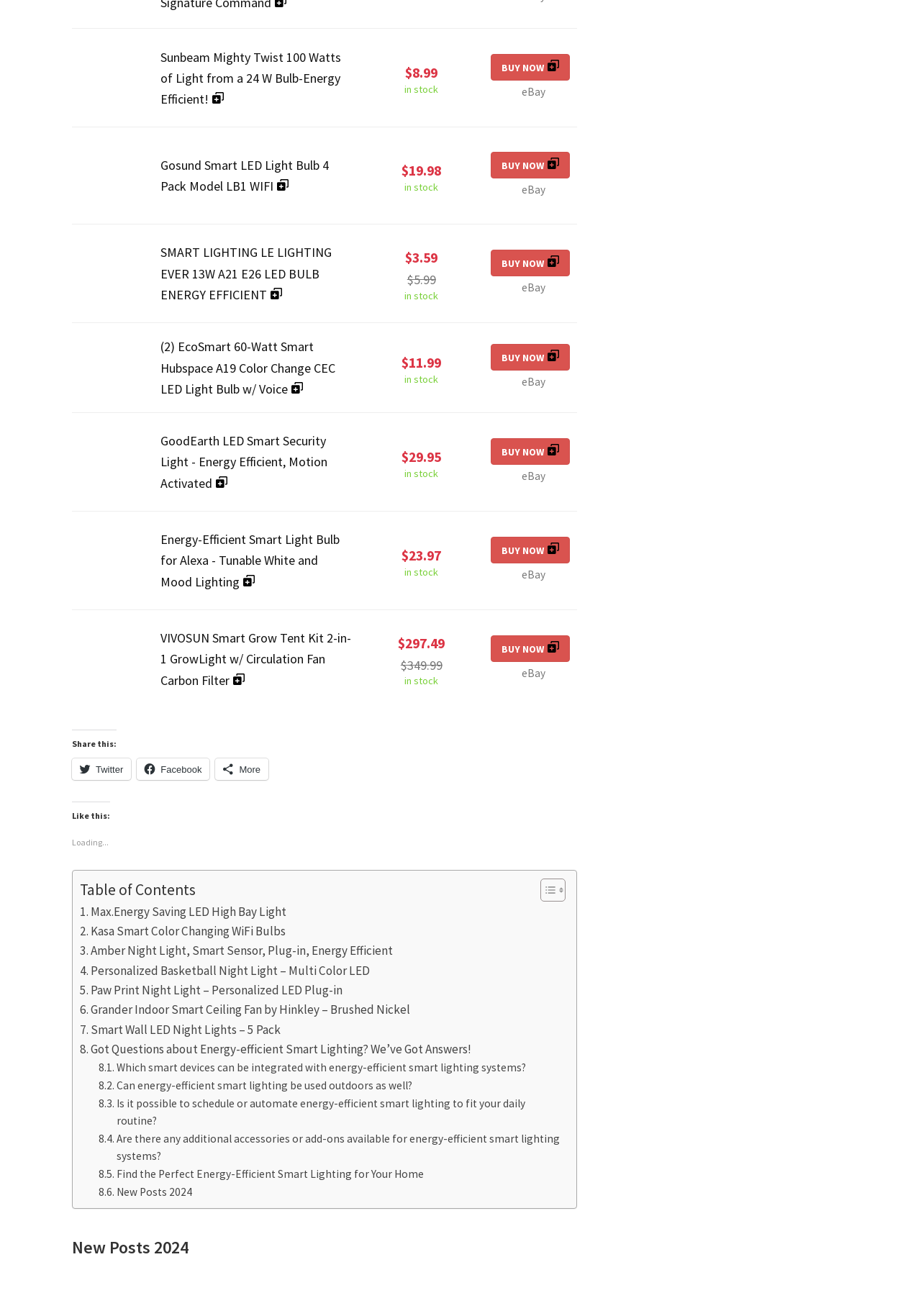Find the bounding box coordinates of the clickable area required to complete the following action: "Click the link to purchase GoodEarth LED Smart Security Light - Energy Efficient, Motion Activated".

[0.533, 0.333, 0.619, 0.353]